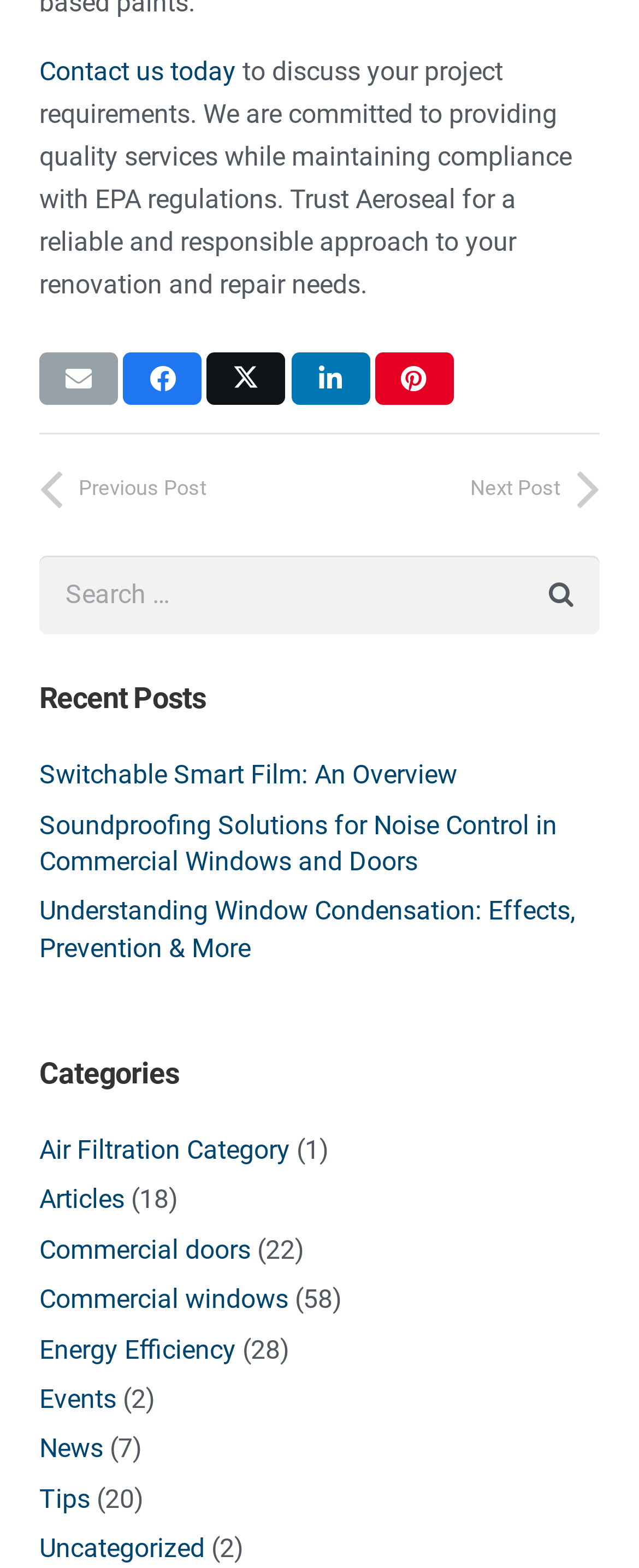Look at the image and give a detailed response to the following question: What is the function of the search bar?

The search bar is located at the top of the webpage, and it has a static text 'Search for:' next to it. This suggests that the function of the search bar is to search for articles on the webpage.